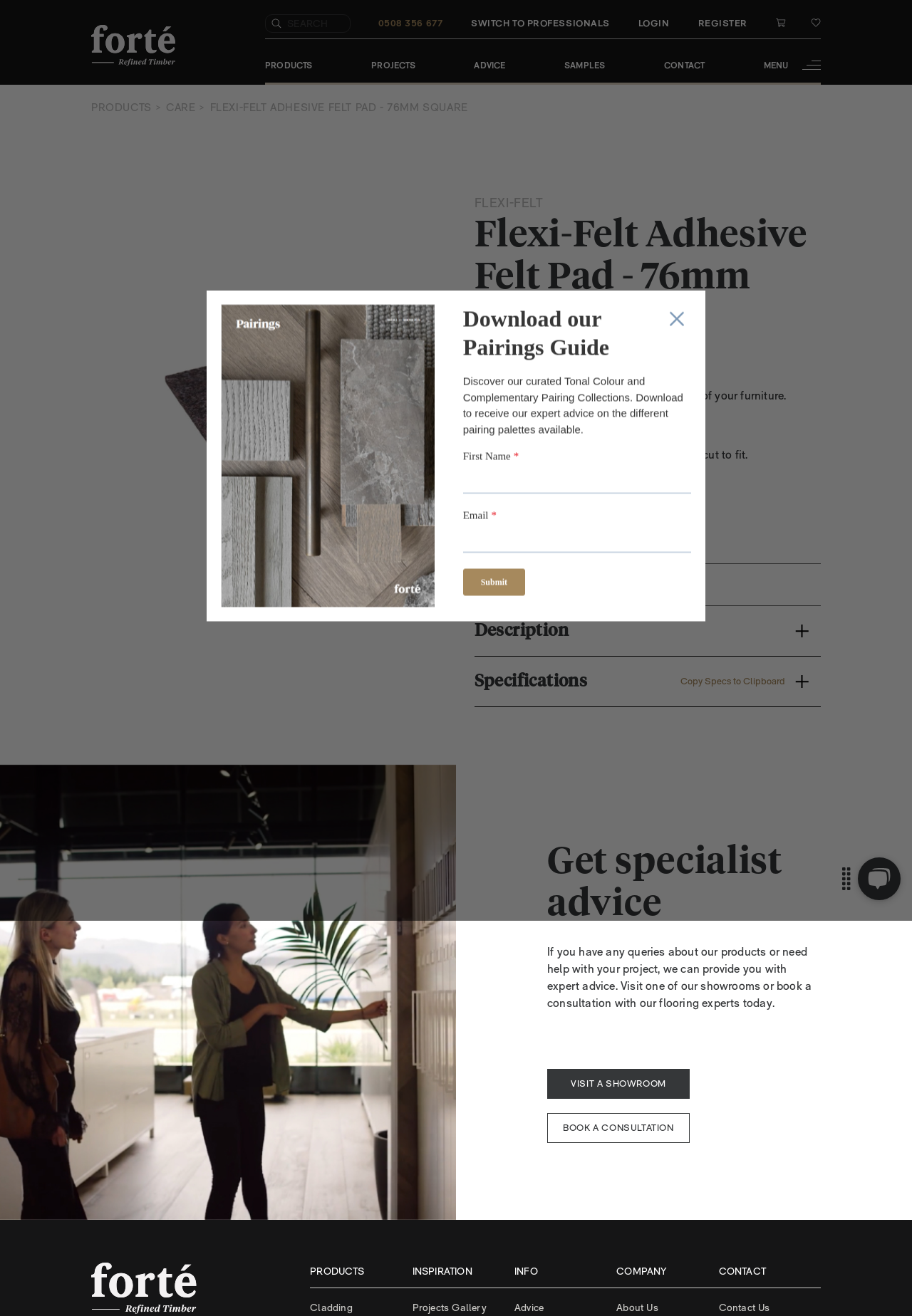Please respond to the question with a concise word or phrase:
What is the product code for the Flexi-Felt Adhesive Felt Pad?

FF-FP